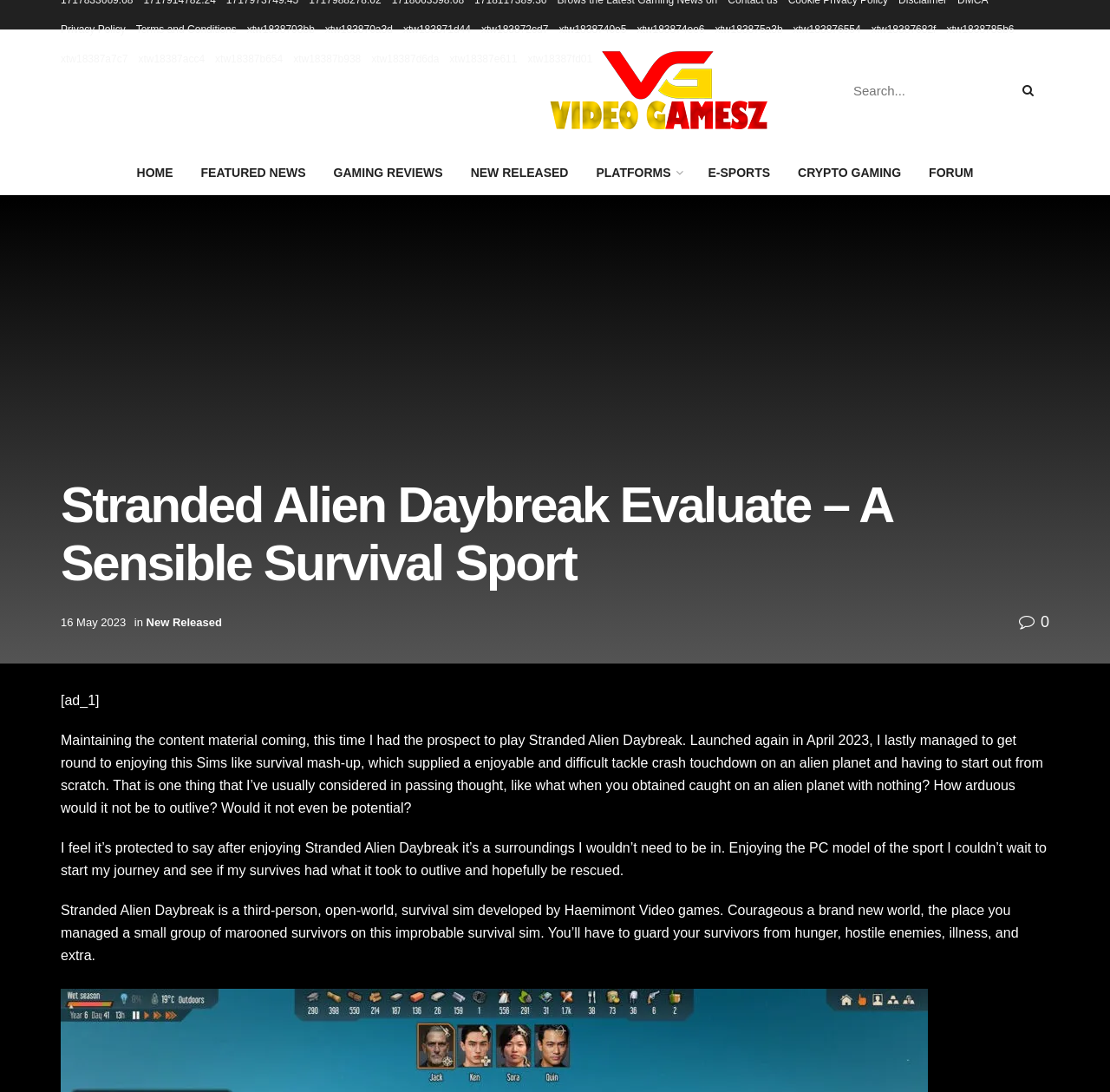Please answer the following question as detailed as possible based on the image: 
What is the name of the game being reviewed?

I determined the answer by looking at the main heading of the webpage, which is 'Stranded Alien Daybreak Evaluate – A Sensible Survival Sport'. This heading suggests that the webpage is a review of a game, and the name of the game is 'Stranded Alien Daybreak'.